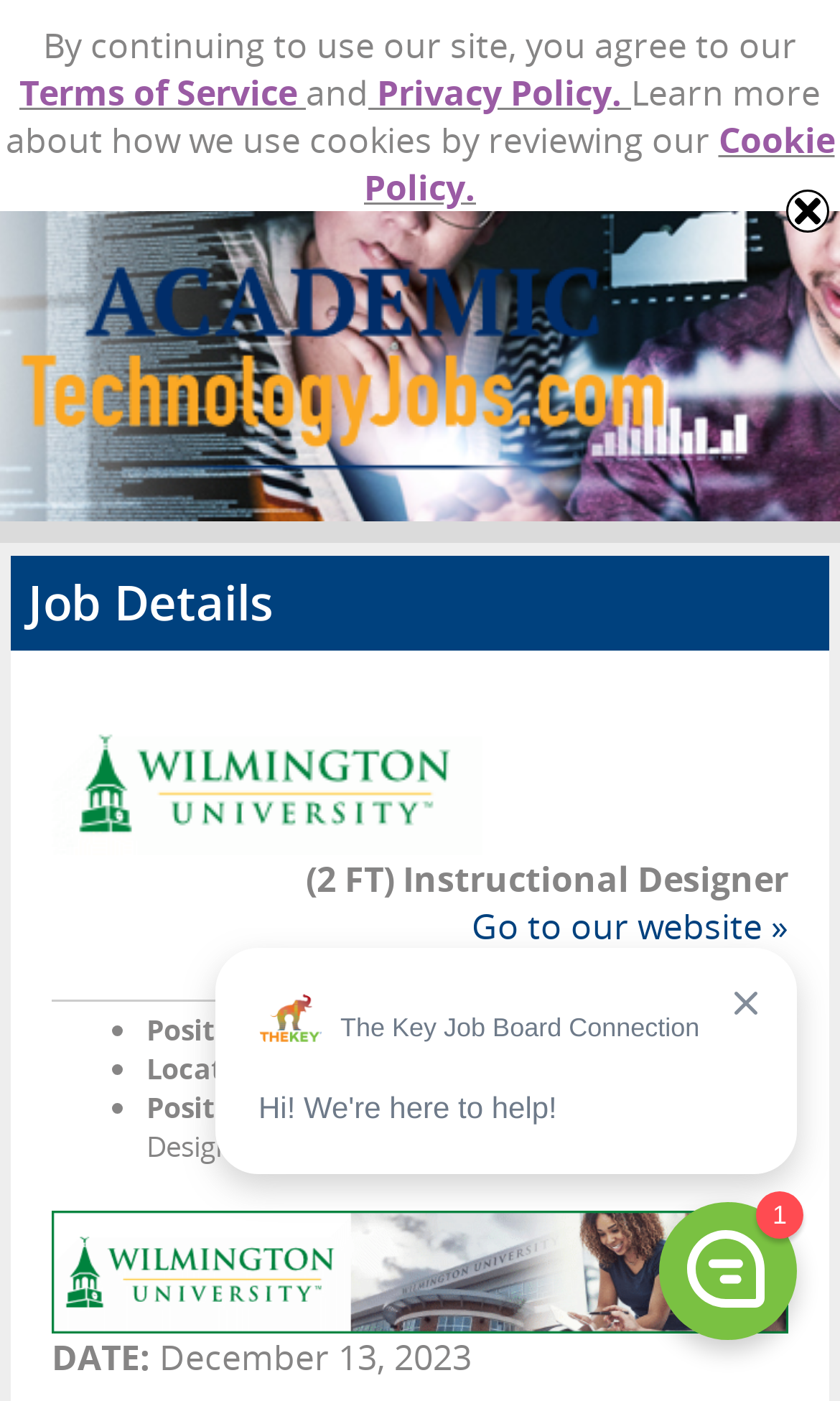Provide a short answer using a single word or phrase for the following question: 
What is the position number?

4863391